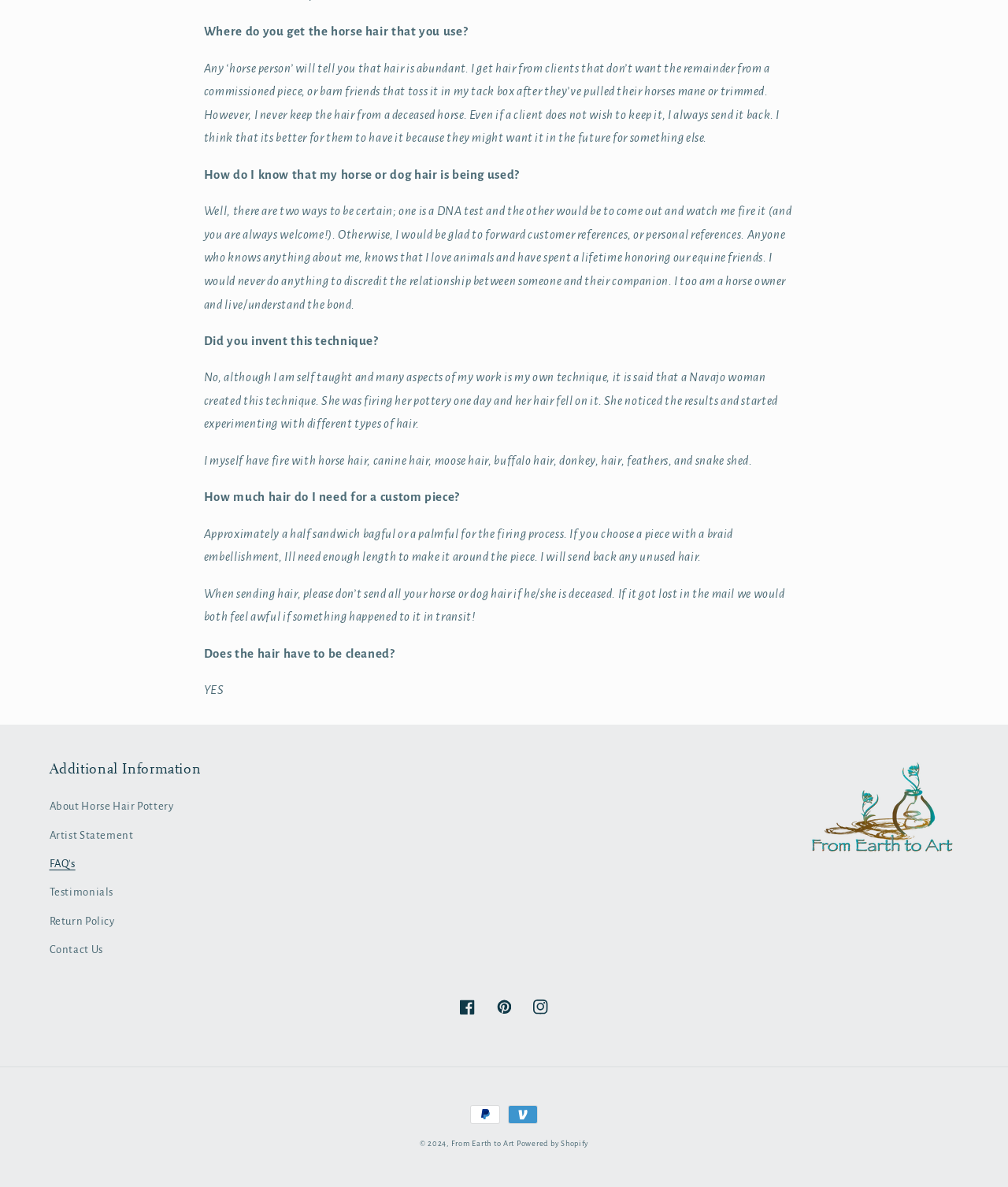Extract the bounding box coordinates of the UI element described by: "From Earth to Art". The coordinates should include four float numbers ranging from 0 to 1, e.g., [left, top, right, bottom].

[0.447, 0.96, 0.51, 0.967]